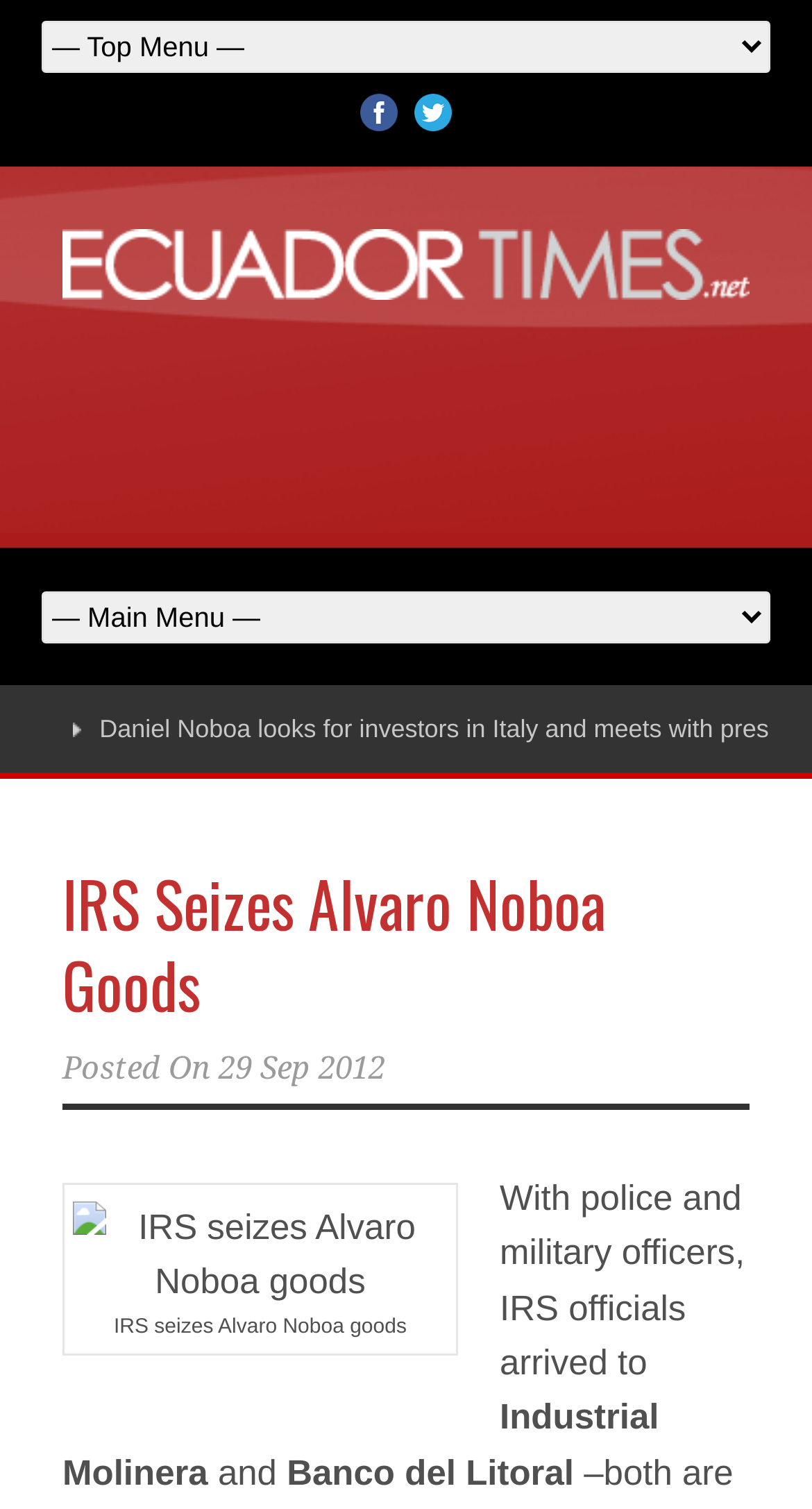What is the name of the bank mentioned in the article? From the image, respond with a single word or brief phrase.

Banco del Litoral